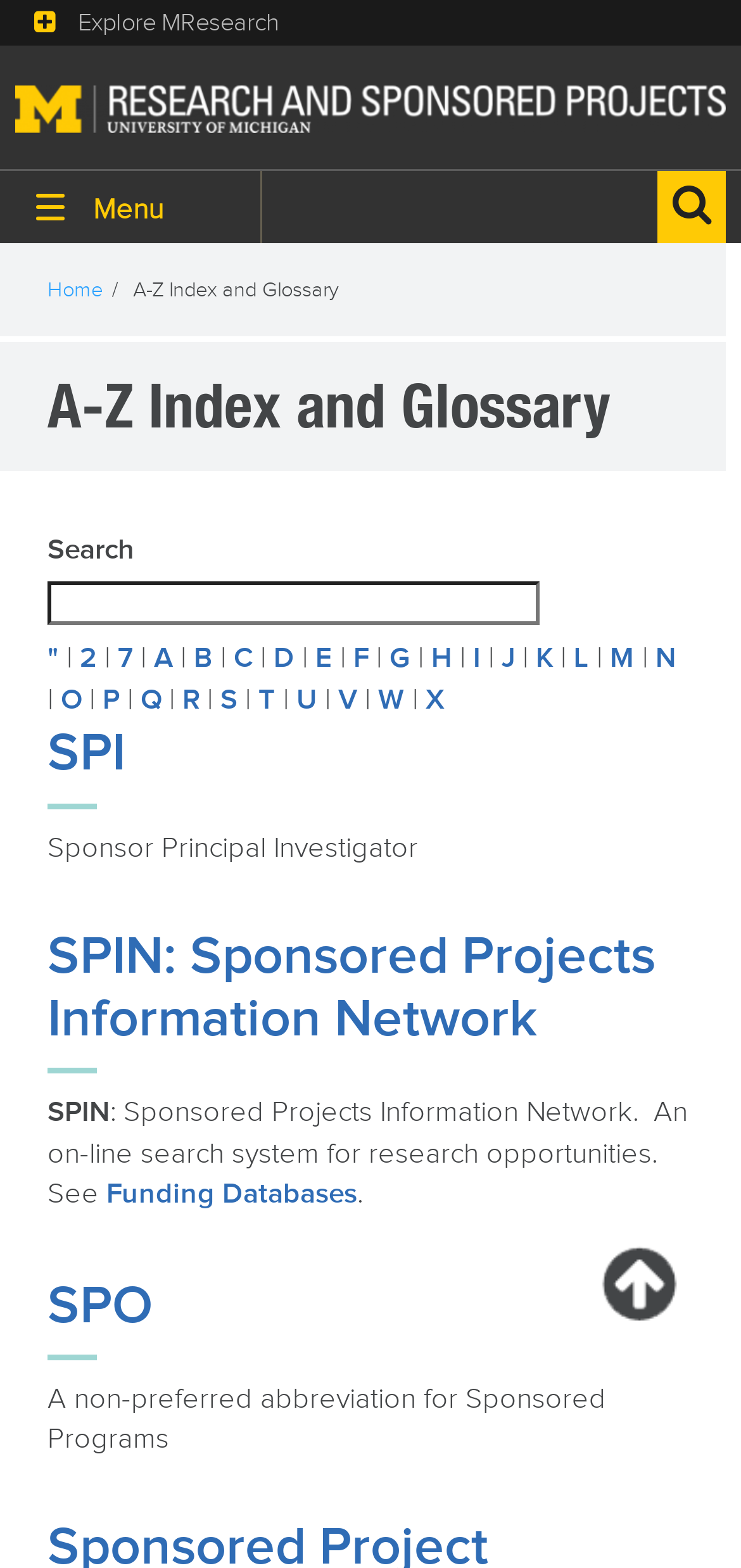Using the elements shown in the image, answer the question comprehensively: What is the abbreviation for Sponsored Programs?

I found the abbreviation by looking at the heading element with the text 'SPO' and its corresponding static text element with the description 'A non-preferred abbreviation for Sponsored Programs'. This suggests that SPO is an abbreviation for Sponsored Programs.